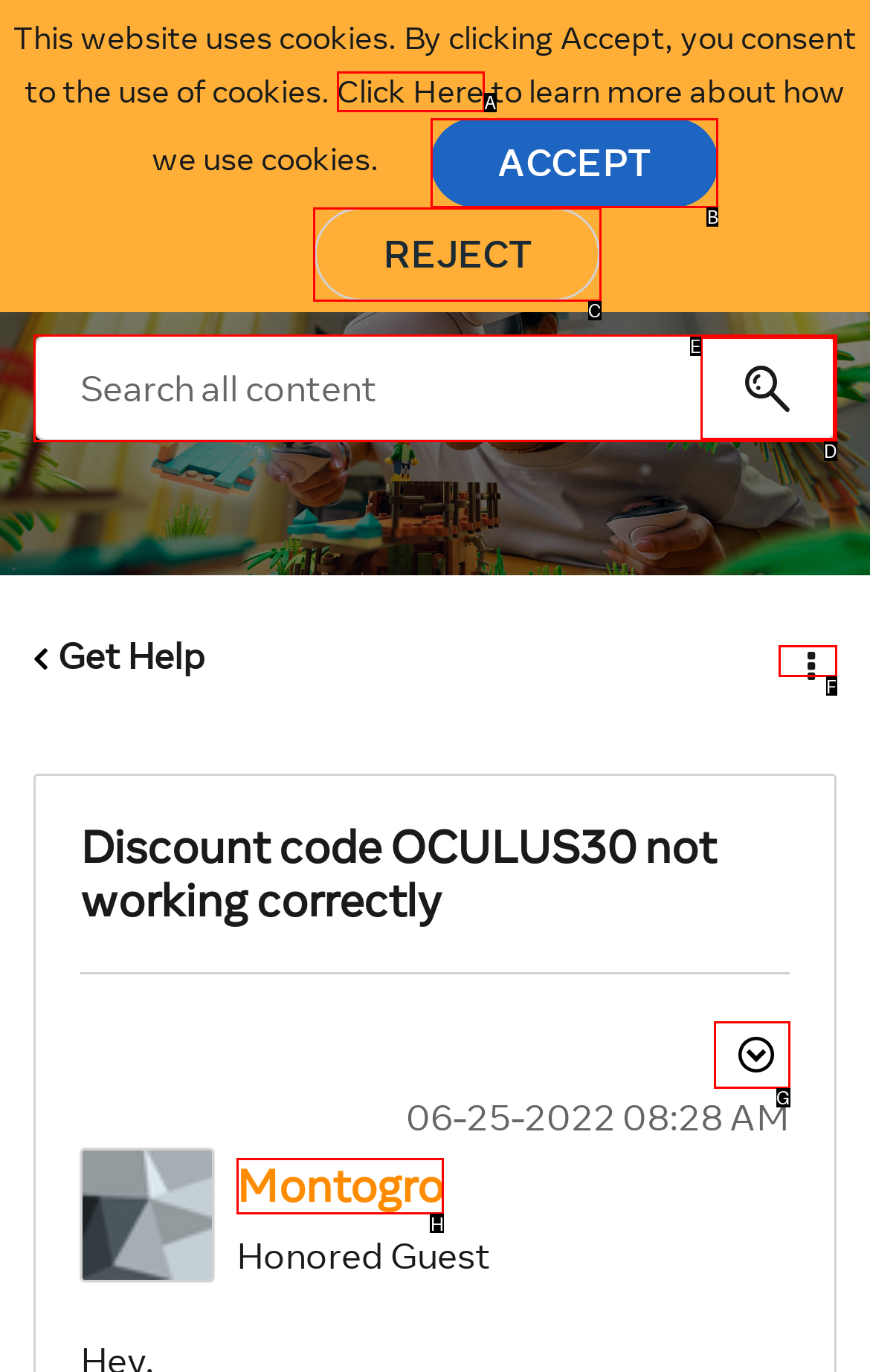Select the appropriate HTML element that needs to be clicked to finish the task: View the profile of Montogro
Reply with the letter of the chosen option.

H